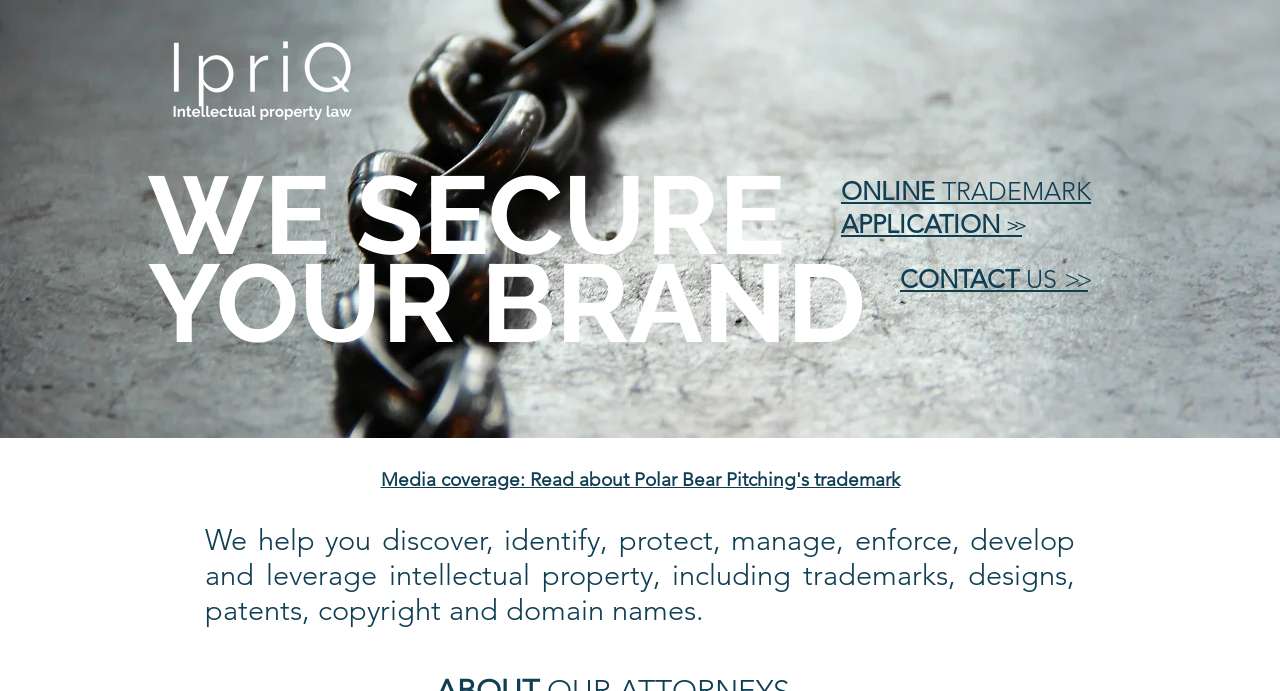What is the scope of intellectual property services offered by ipriq?
Look at the image and answer the question with a single word or phrase.

Trademarks, designs, patents, copyright, domain names